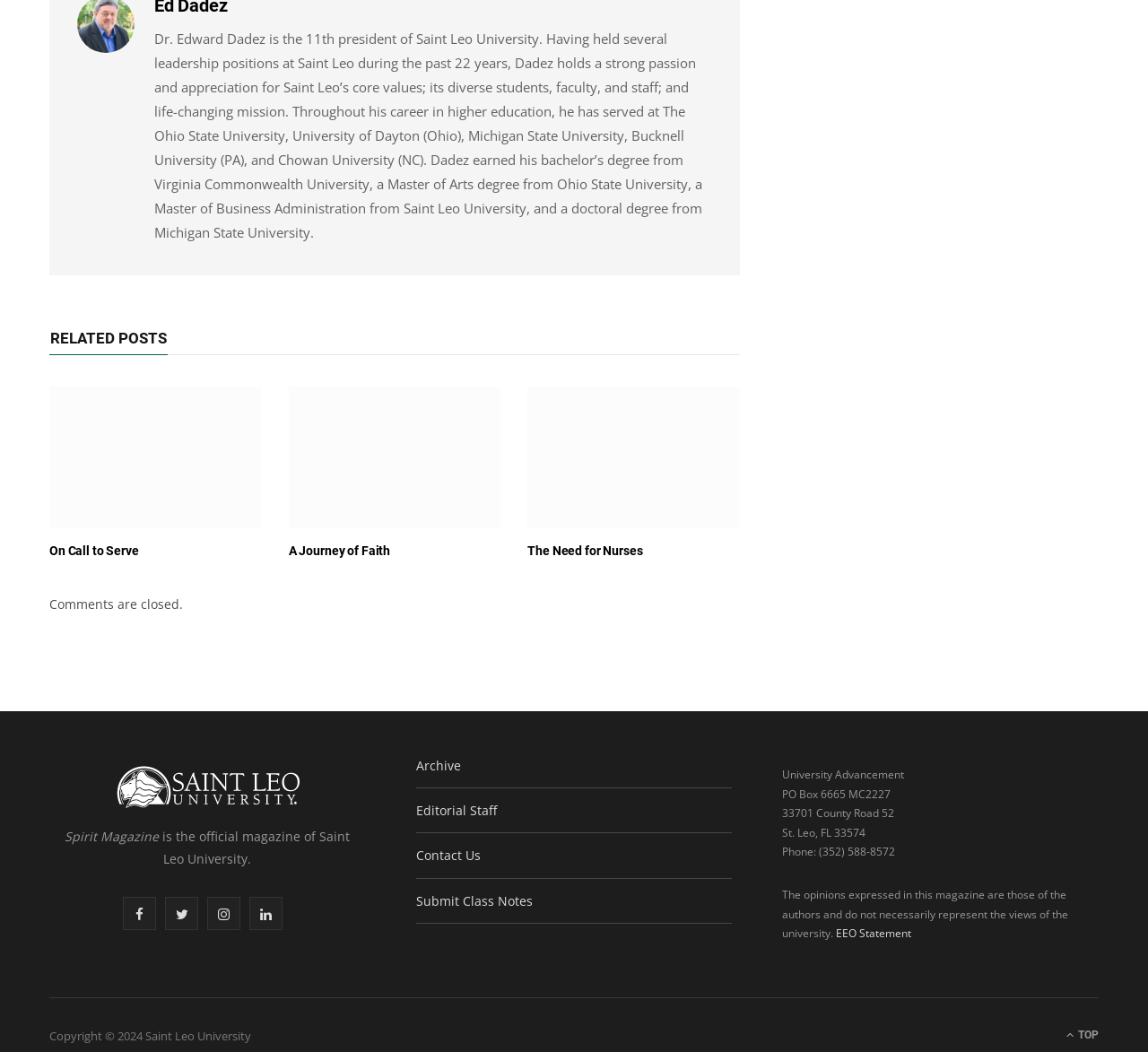Locate the bounding box of the UI element with the following description: "Archive".

[0.362, 0.72, 0.401, 0.736]